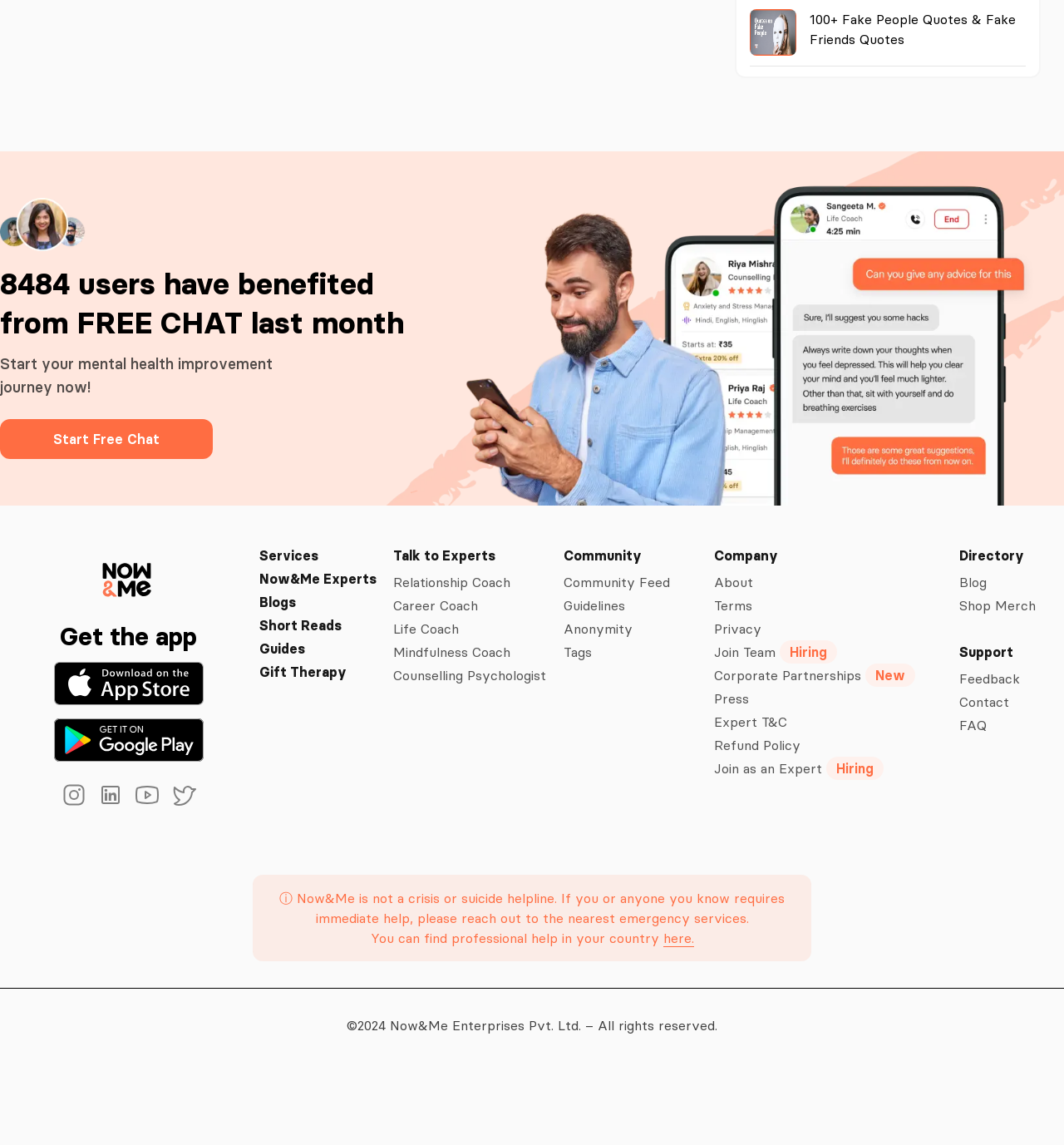Please specify the bounding box coordinates in the format (top-left x, top-left y, bottom-right x, bottom-right y), with values ranging from 0 to 1. Identify the bounding box for the UI component described as follows: Contact

[0.903, 0.66, 0.977, 0.677]